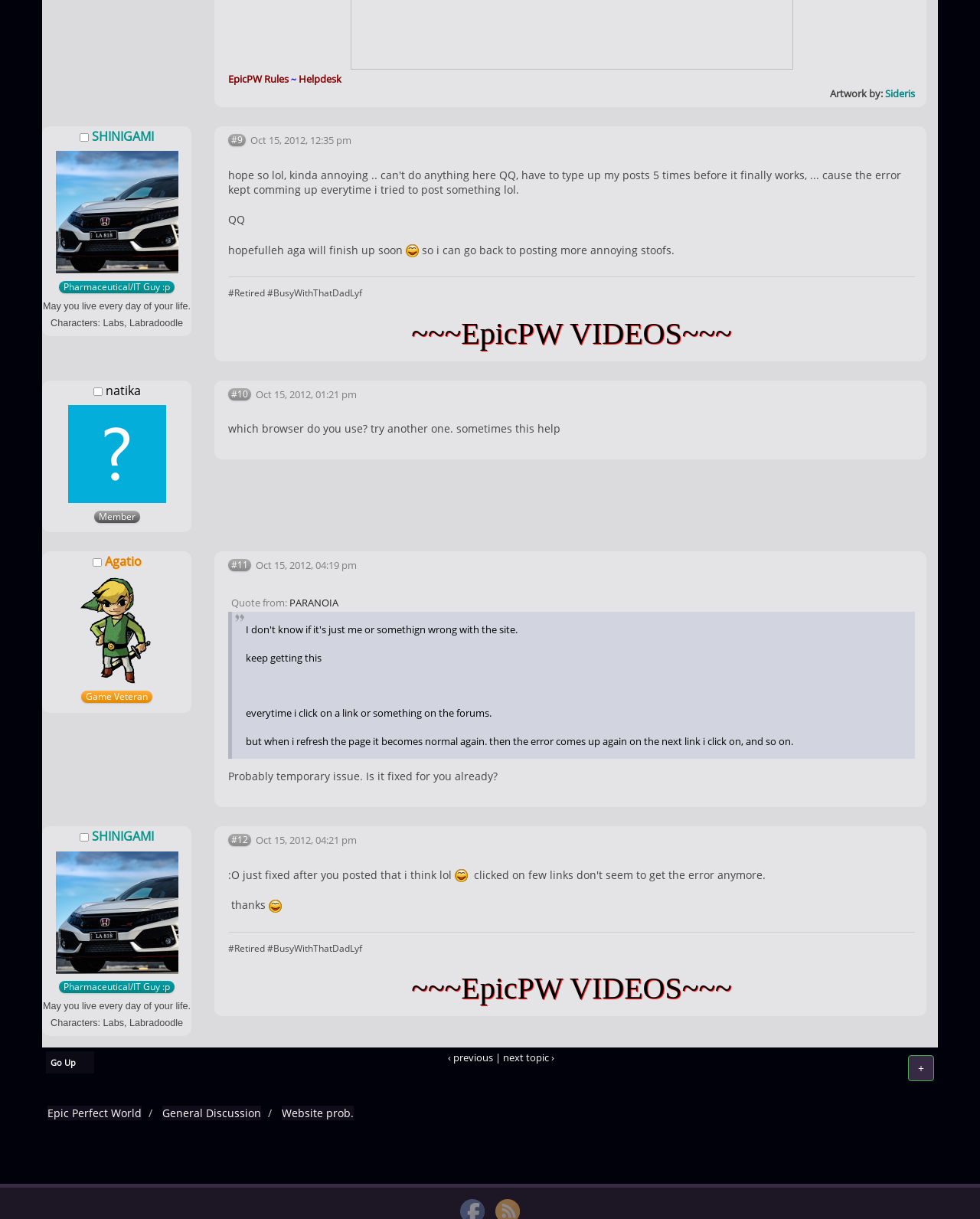Provide the bounding box coordinates, formatted as (top-left x, top-left y, bottom-right x, bottom-right y), with all values being floating point numbers between 0 and 1. Identify the bounding box of the UI element that matches the description: General Discussion

[0.166, 0.907, 0.266, 0.919]